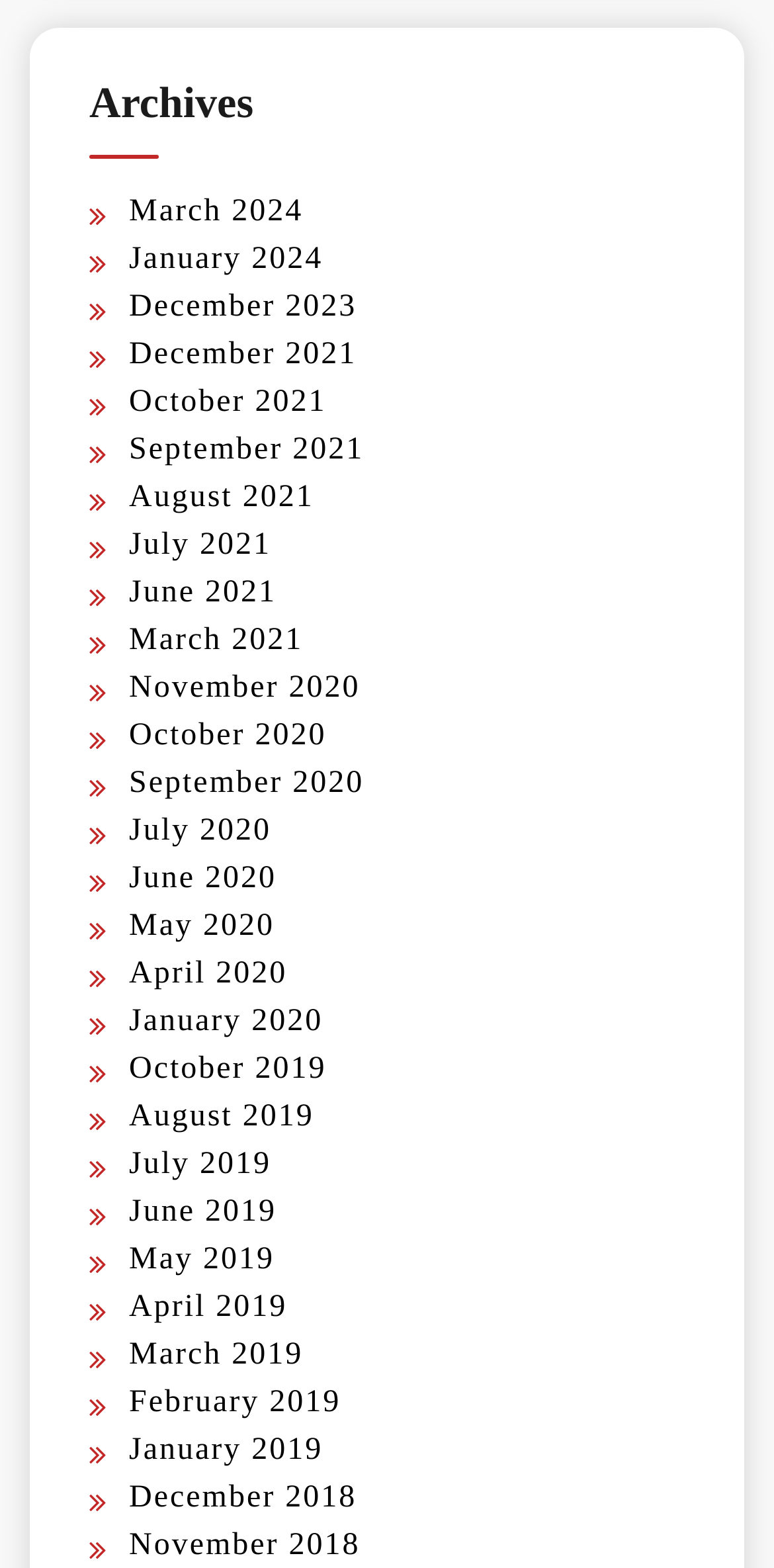Locate the bounding box coordinates of the element that should be clicked to fulfill the instruction: "View archives for December 2021".

[0.167, 0.215, 0.461, 0.237]